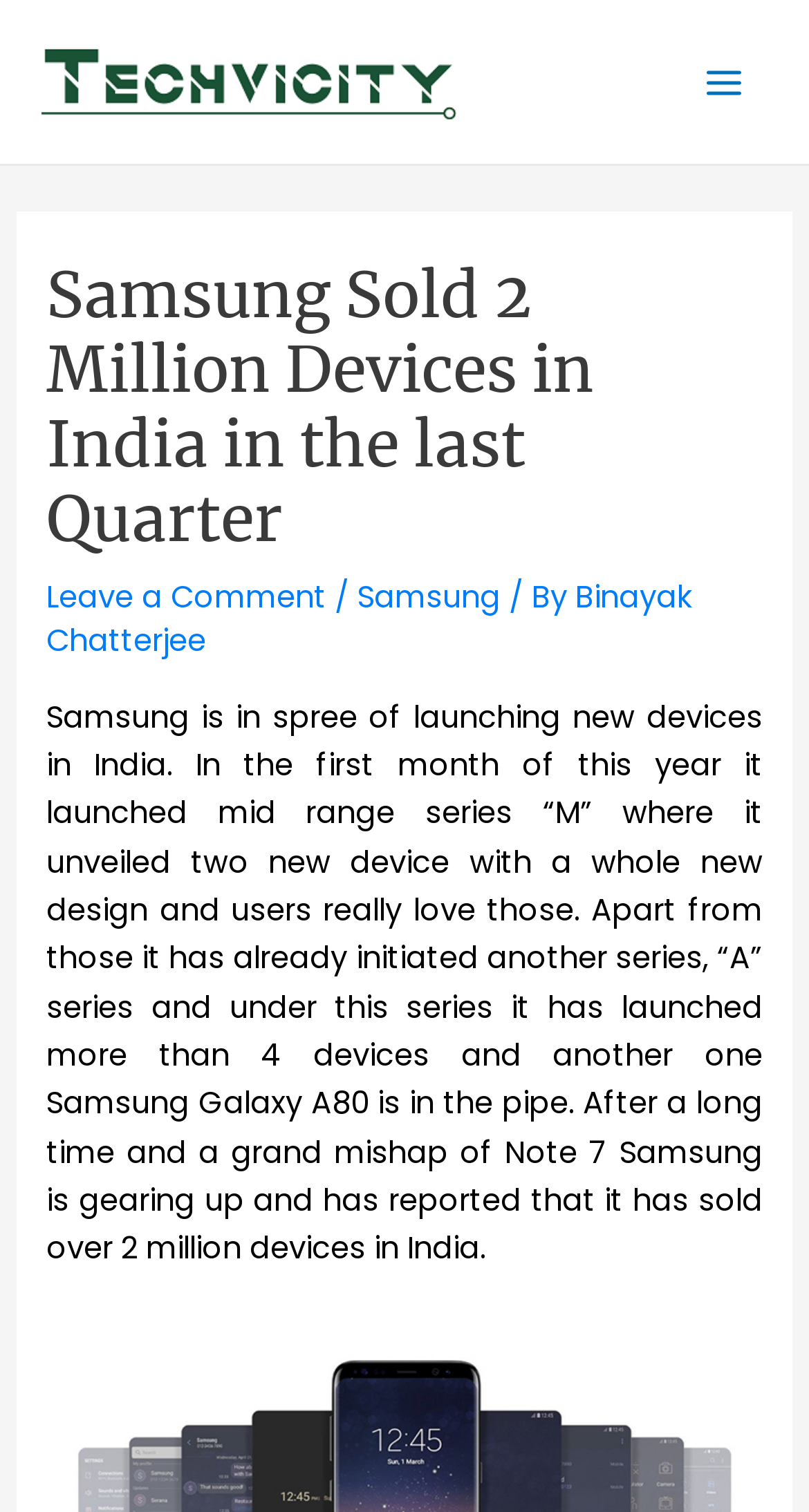How many devices did Samsung sell in India?
Answer the question with as much detail as you can, using the image as a reference.

I obtained the answer by reading the main content of the webpage, which states that Samsung sold over 2 million devices in India.